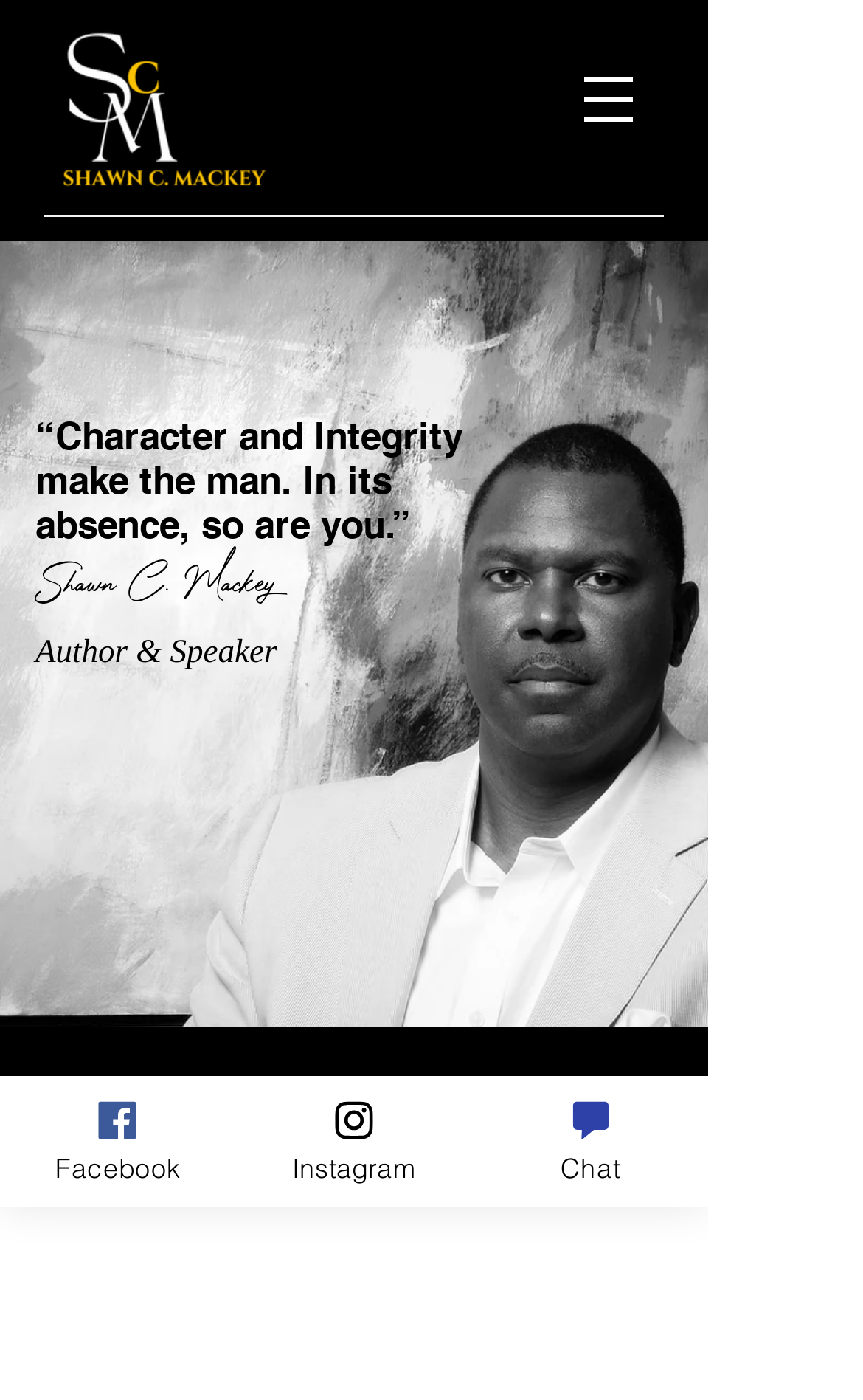What is the theme of the services offered by the person?
Answer the question with a thorough and detailed explanation.

I found a heading on the webpage that mentions the theme of the services offered by the person, which includes SERVICE, LEADERSHIP, MENTORSHIP, and LEGACY.